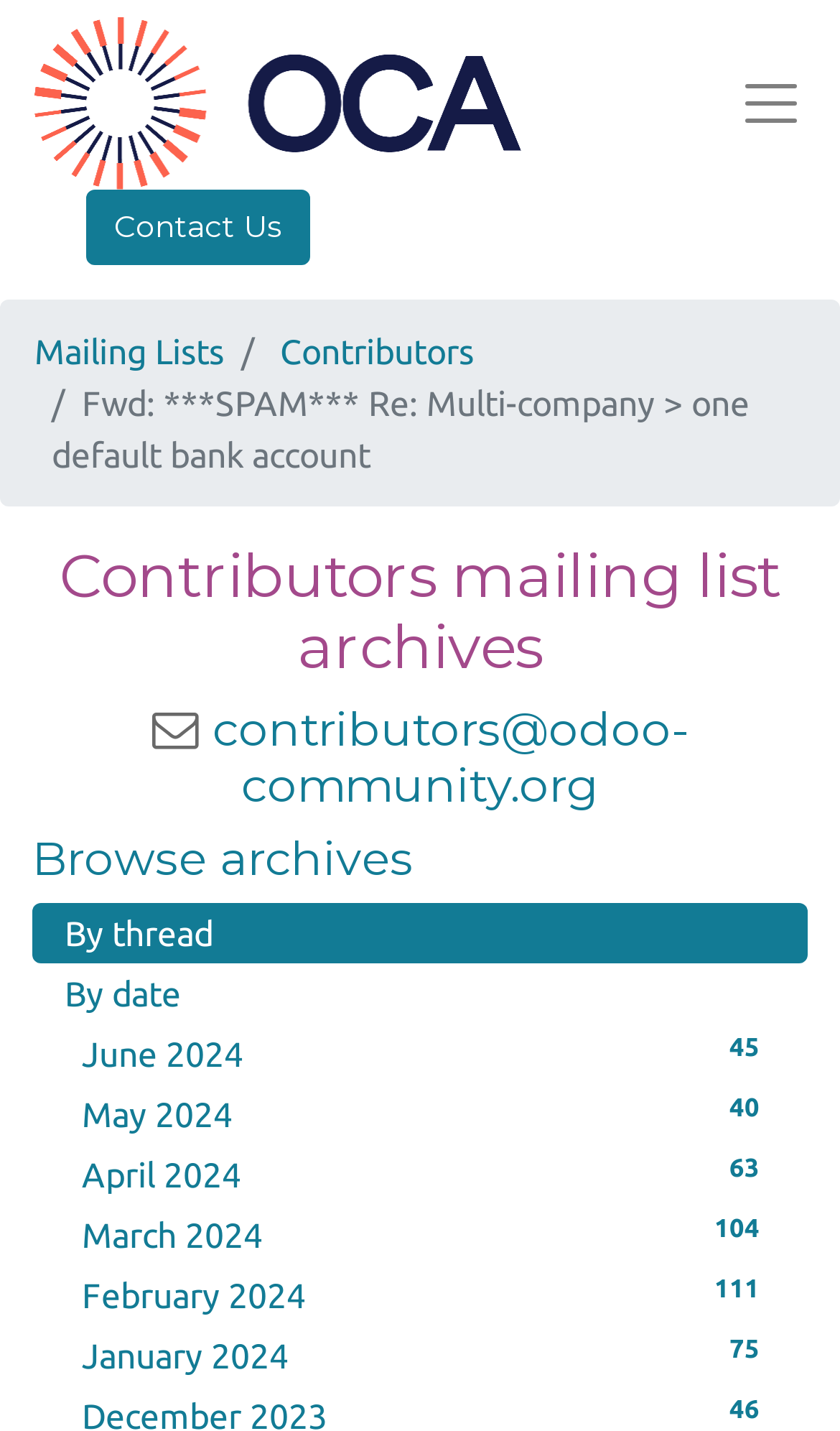Provide the bounding box for the UI element matching this description: "Mailing Lists".

[0.041, 0.232, 0.267, 0.259]